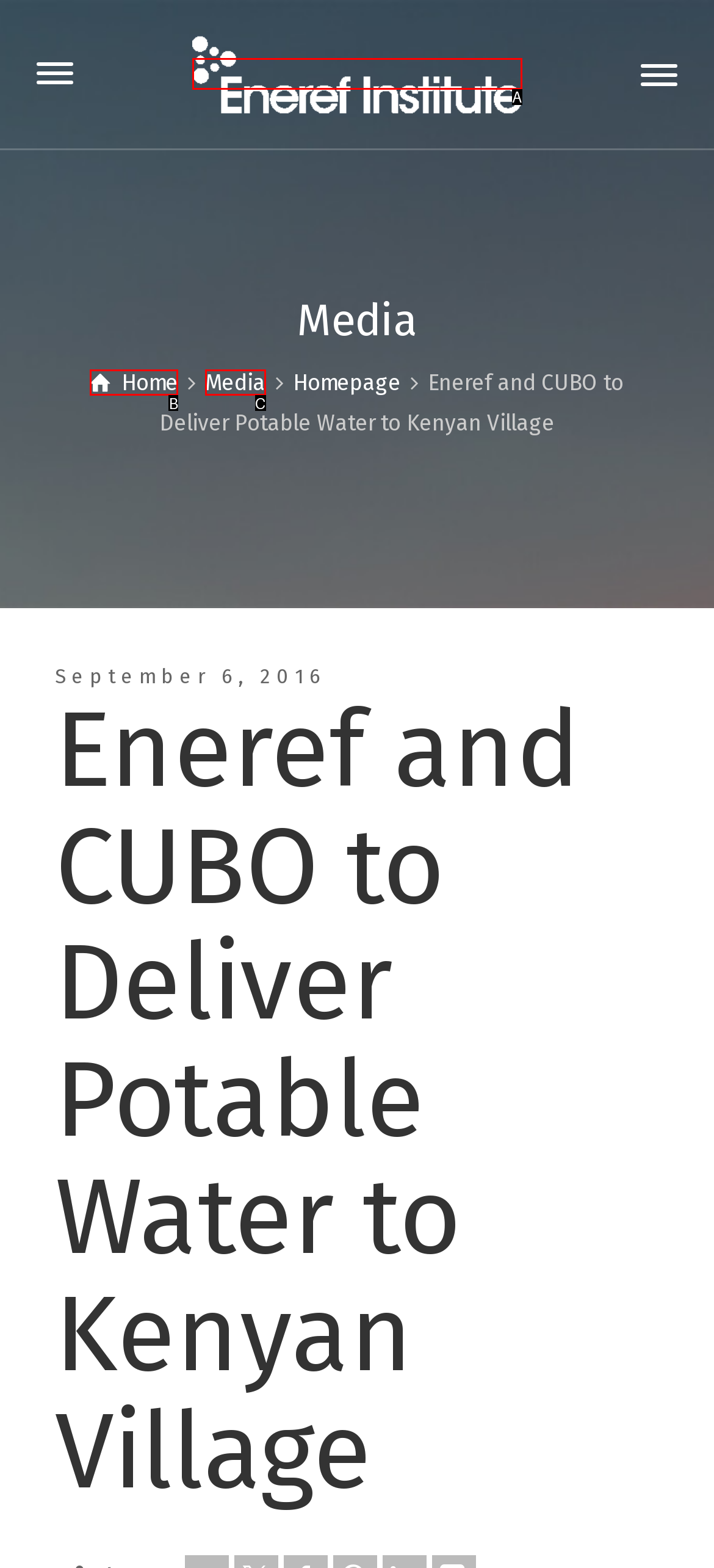Identify which option matches the following description: Support Team
Answer by giving the letter of the correct option directly.

None